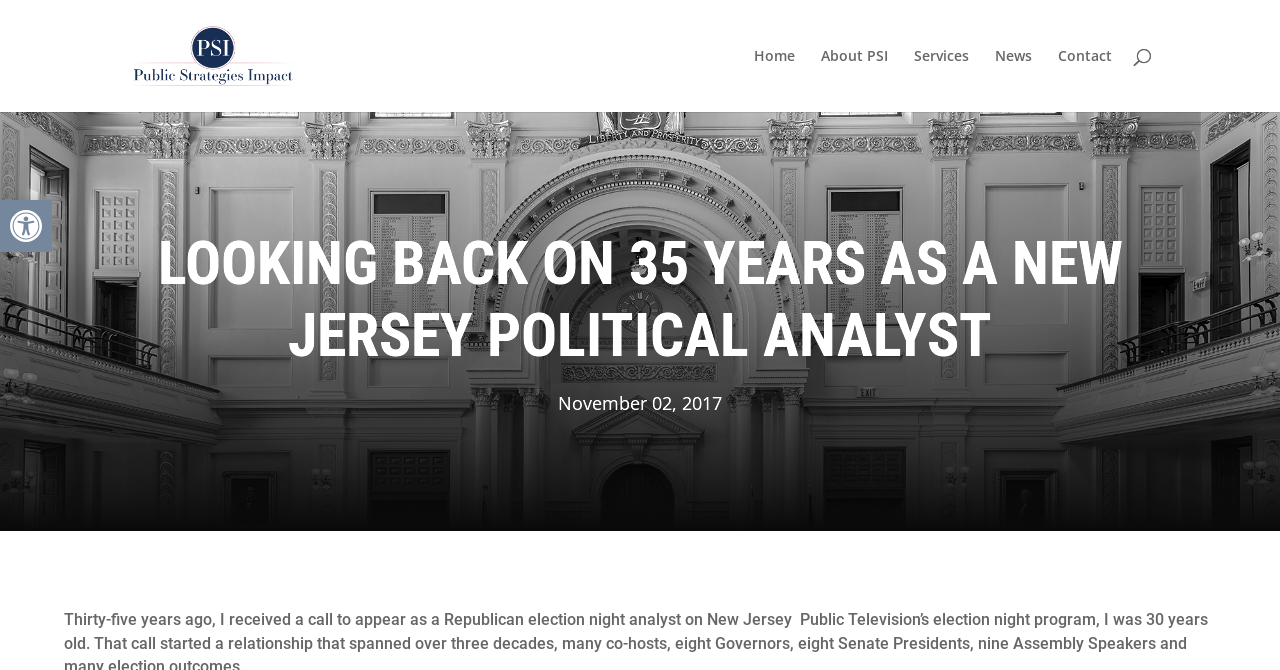Please predict the bounding box coordinates (top-left x, top-left y, bottom-right x, bottom-right y) for the UI element in the screenshot that fits the description: Services

[0.714, 0.073, 0.757, 0.167]